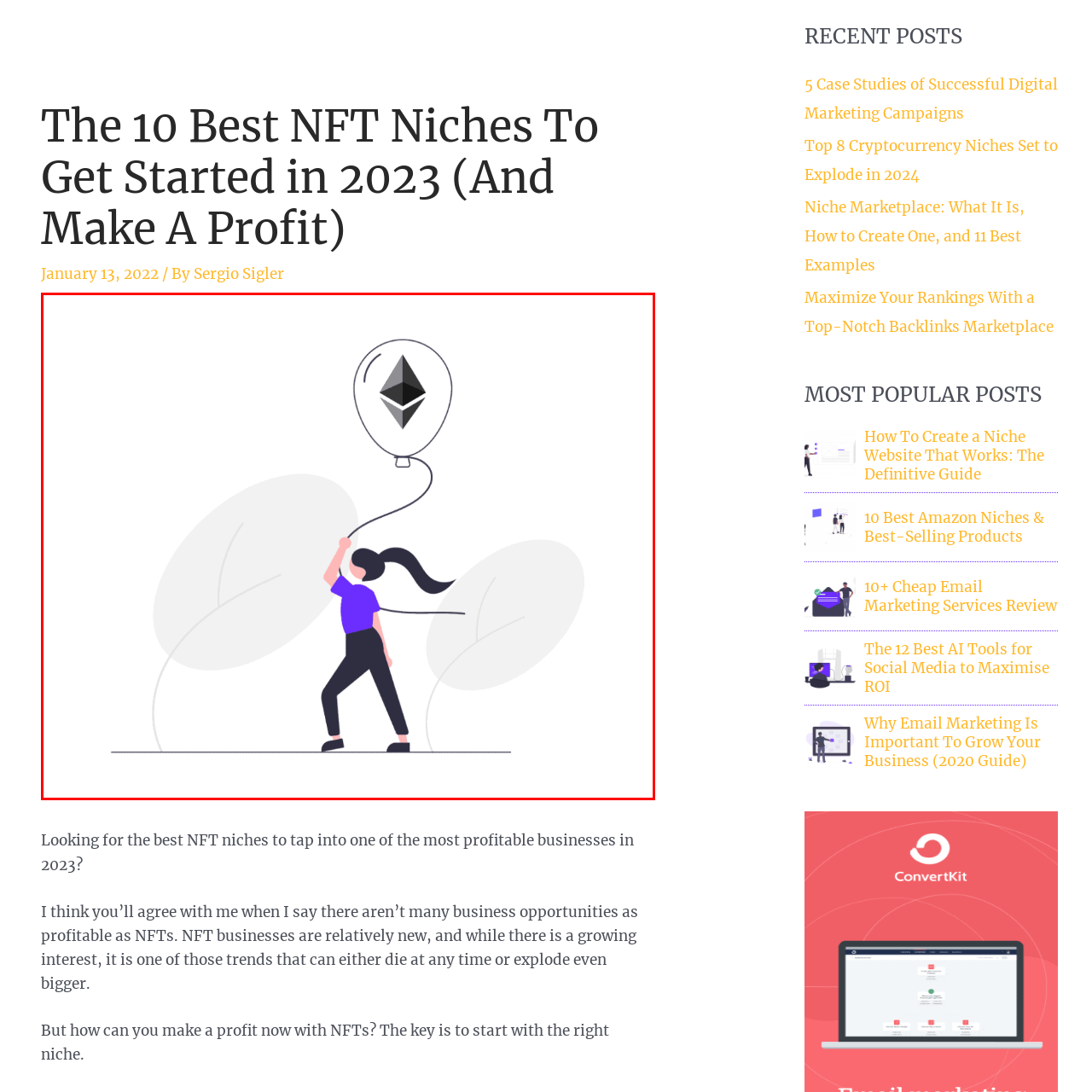Refer to the section enclosed in the red box, What is the background of the image? Please answer briefly with a single word or phrase.

Soft, abstract leaf shapes